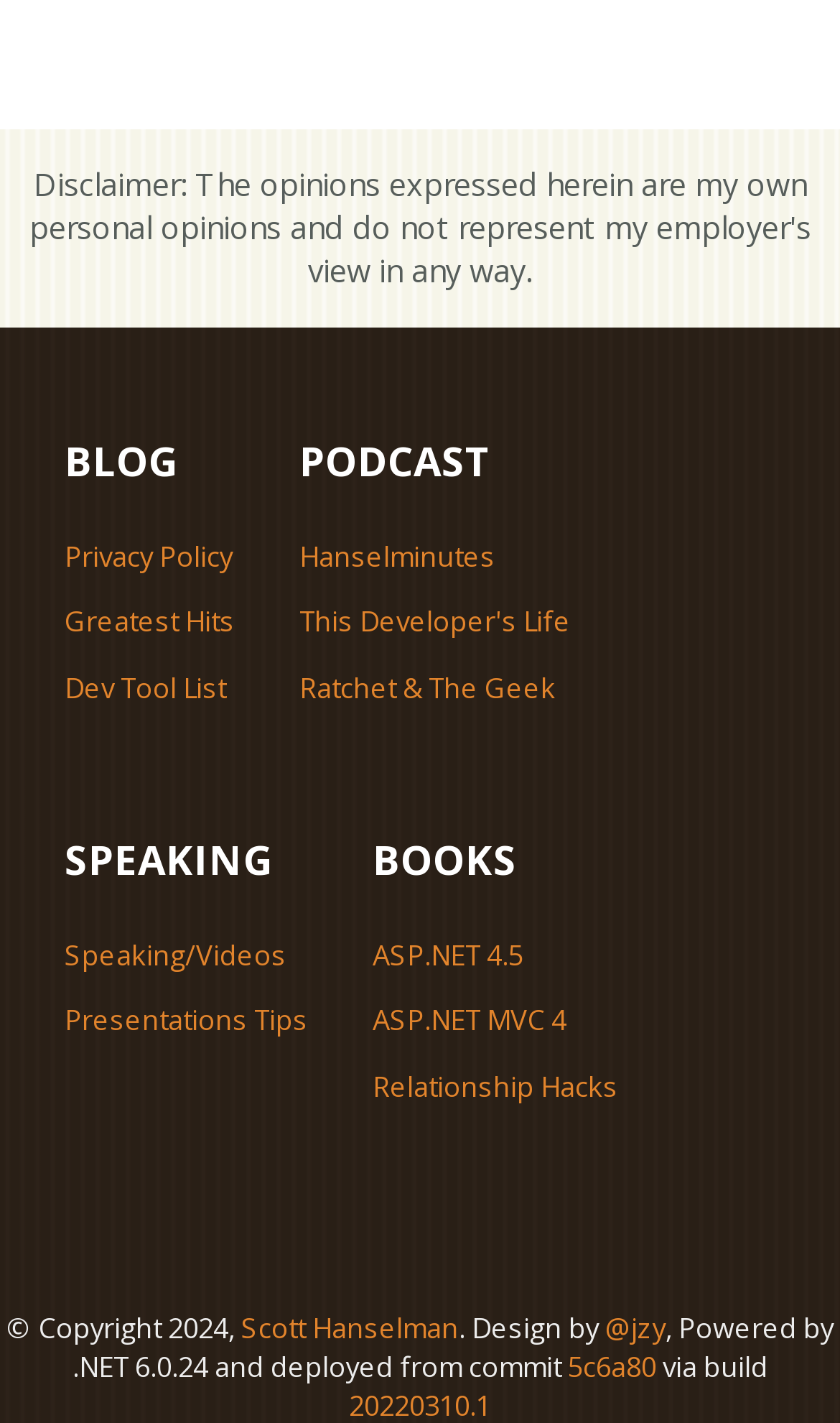Locate the UI element that matches the description 5c6a80 in the webpage screenshot. Return the bounding box coordinates in the format (top-left x, top-left y, bottom-right x, bottom-right y), with values ranging from 0 to 1.

[0.676, 0.947, 0.781, 0.974]